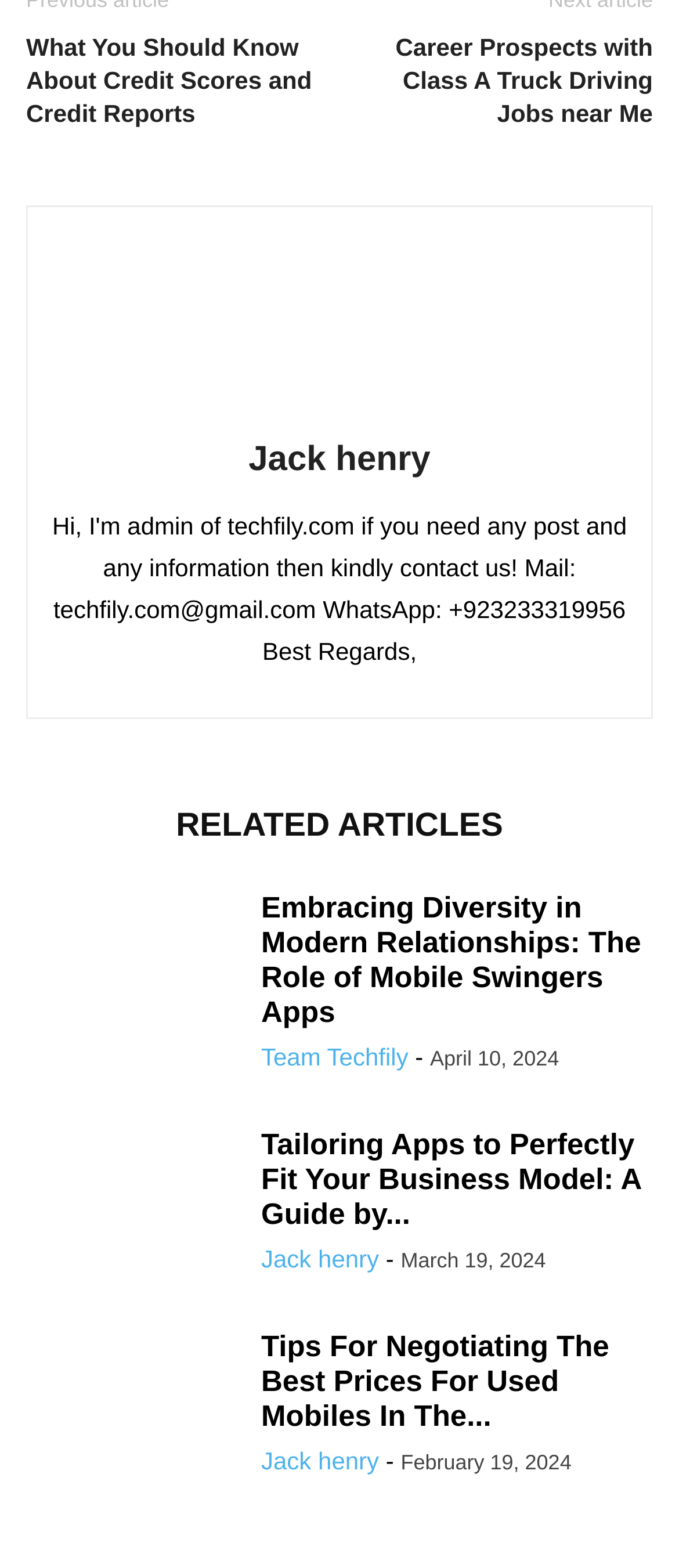Locate the bounding box coordinates for the element described below: "alt="Flagship Software Ltd."". The coordinates must be four float values between 0 and 1, formatted as [left, top, right, bottom].

None